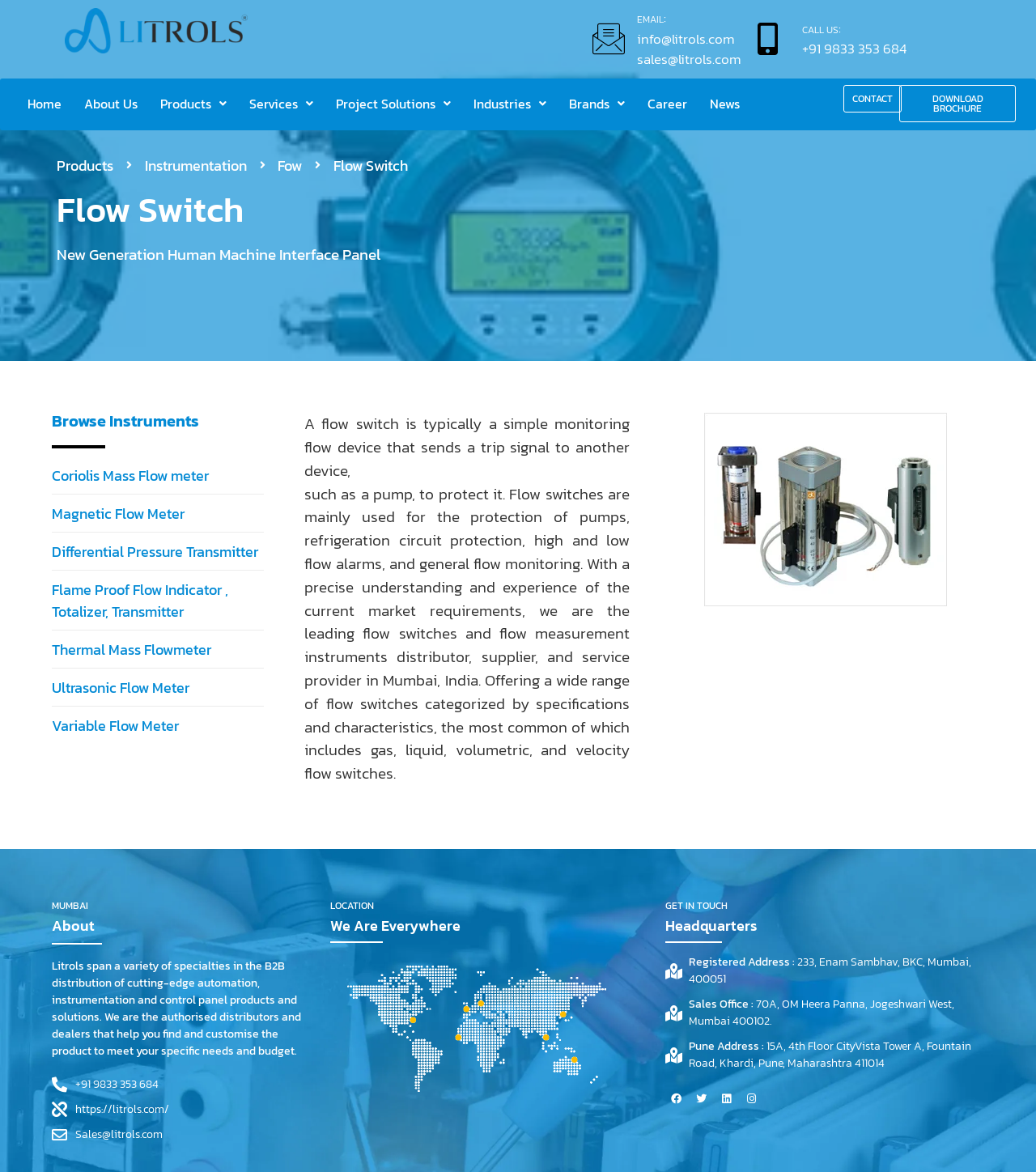What is the location of the sales office?
Using the screenshot, give a one-word or short phrase answer.

Jogeshwari West, Mumbai